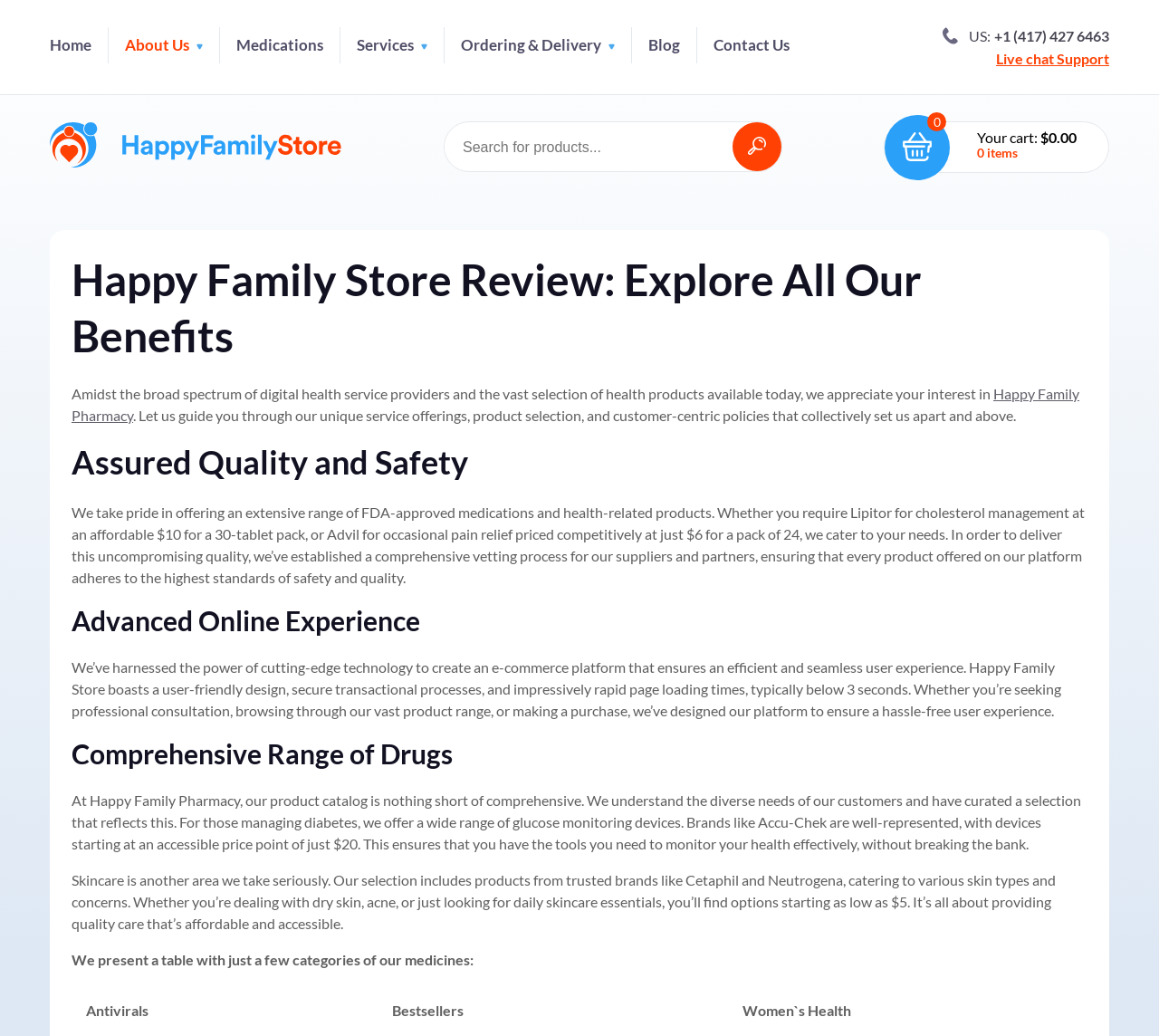Determine the bounding box coordinates of the area to click in order to meet this instruction: "View Medications".

[0.204, 0.026, 0.293, 0.061]